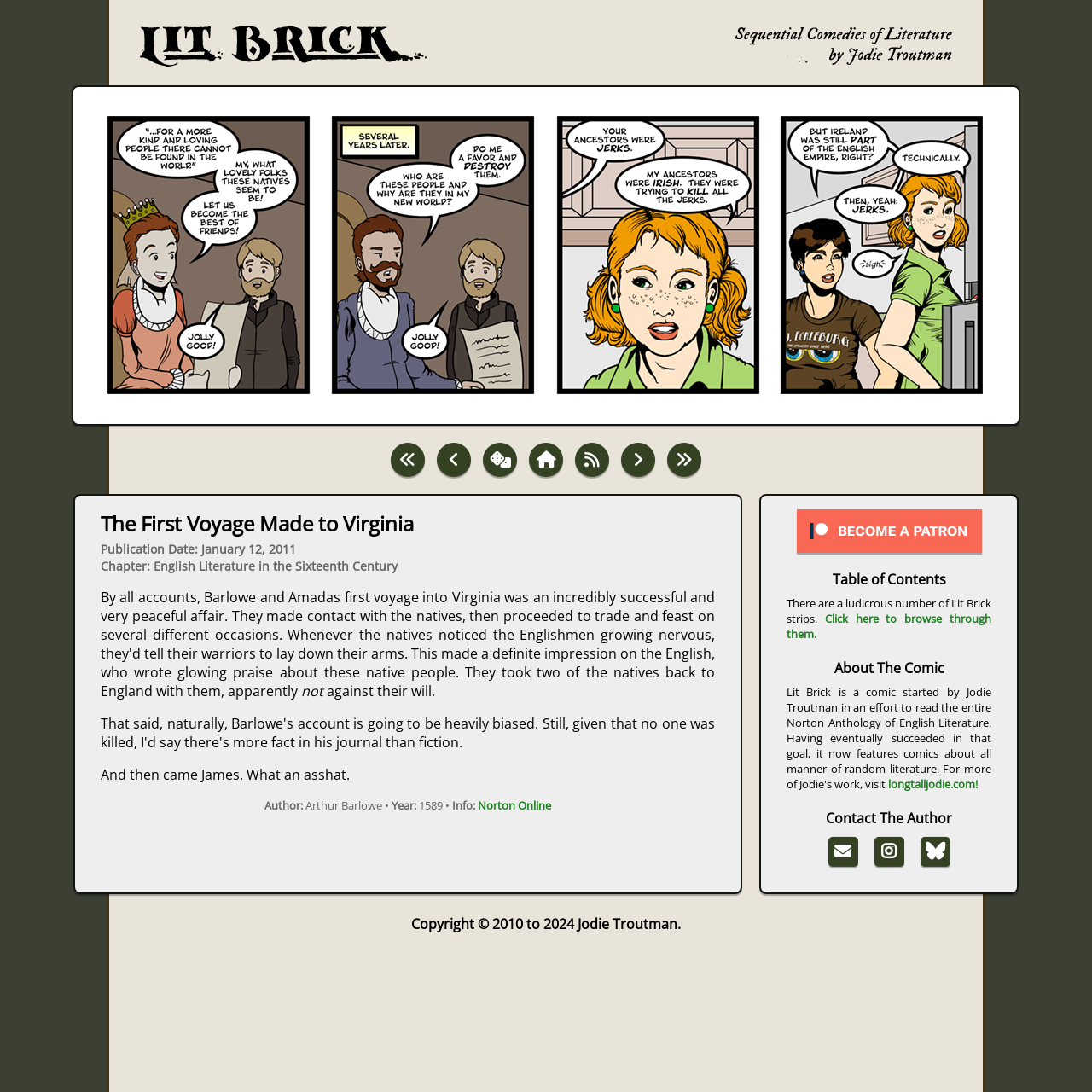Please provide a brief answer to the question using only one word or phrase: 
What is the publication date of the comic?

January 12, 2011